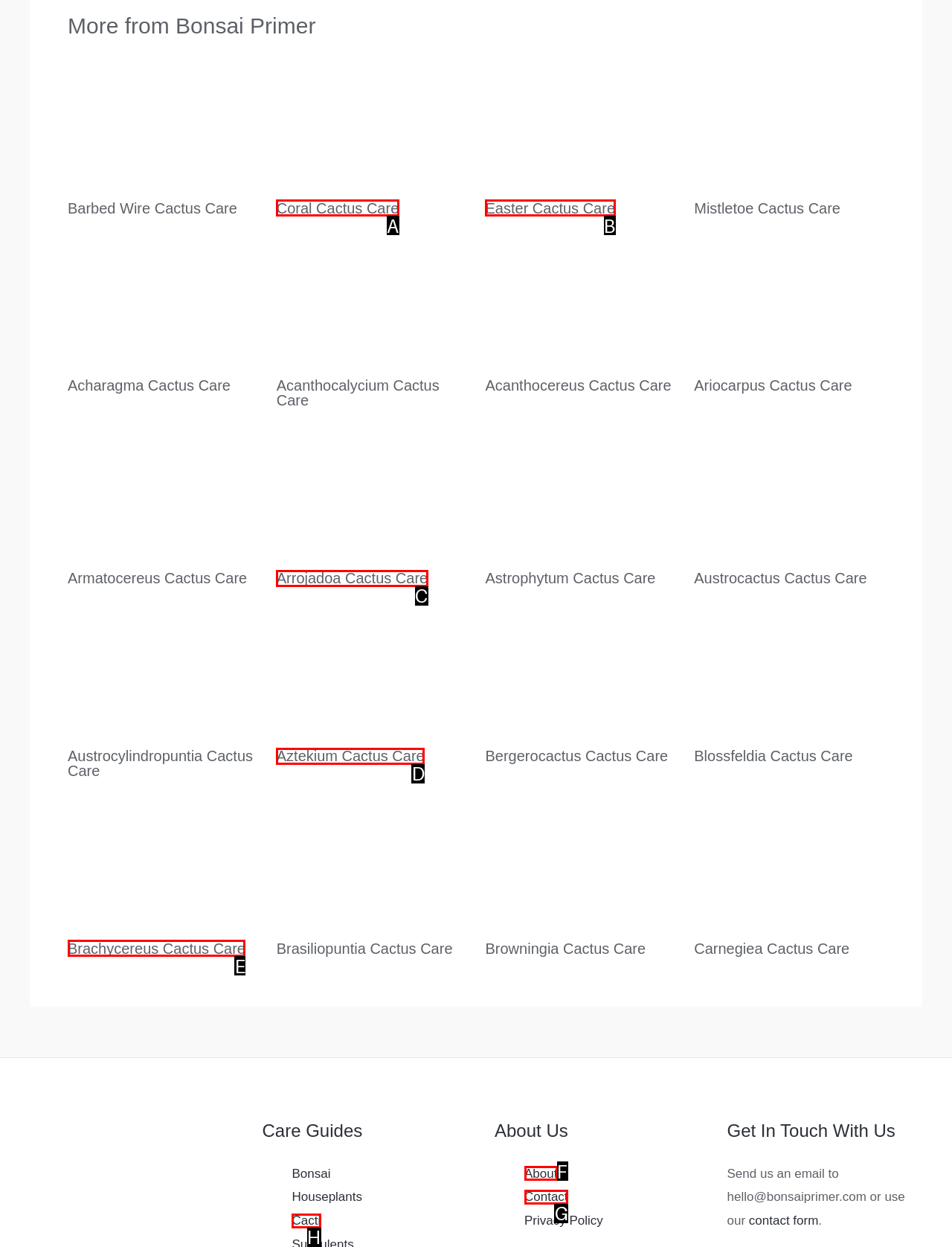Select the option that corresponds to the description: About
Respond with the letter of the matching choice from the options provided.

F